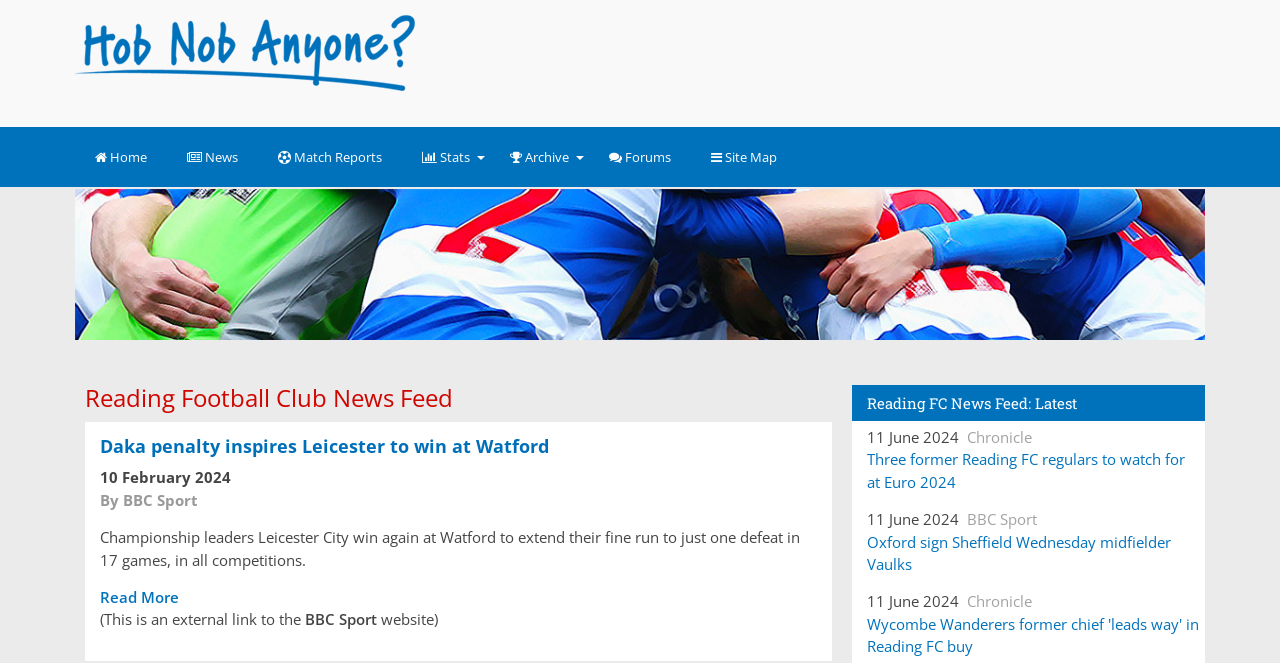Pinpoint the bounding box coordinates of the clickable element needed to complete the instruction: "View the gallery". The coordinates should be provided as four float numbers between 0 and 1: [left, top, right, bottom].

None